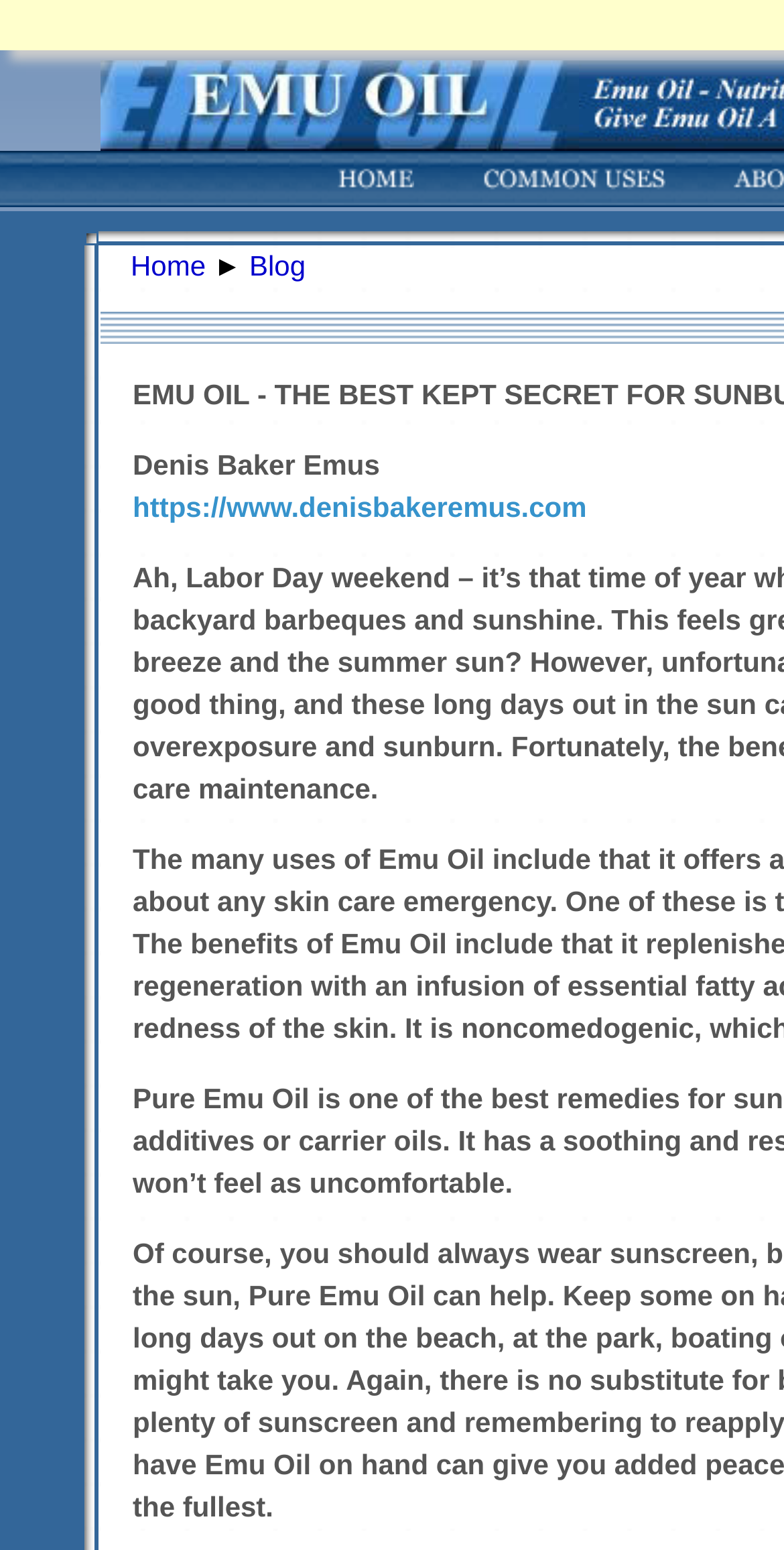Answer the following query with a single word or phrase:
How many columns are there in the table?

1